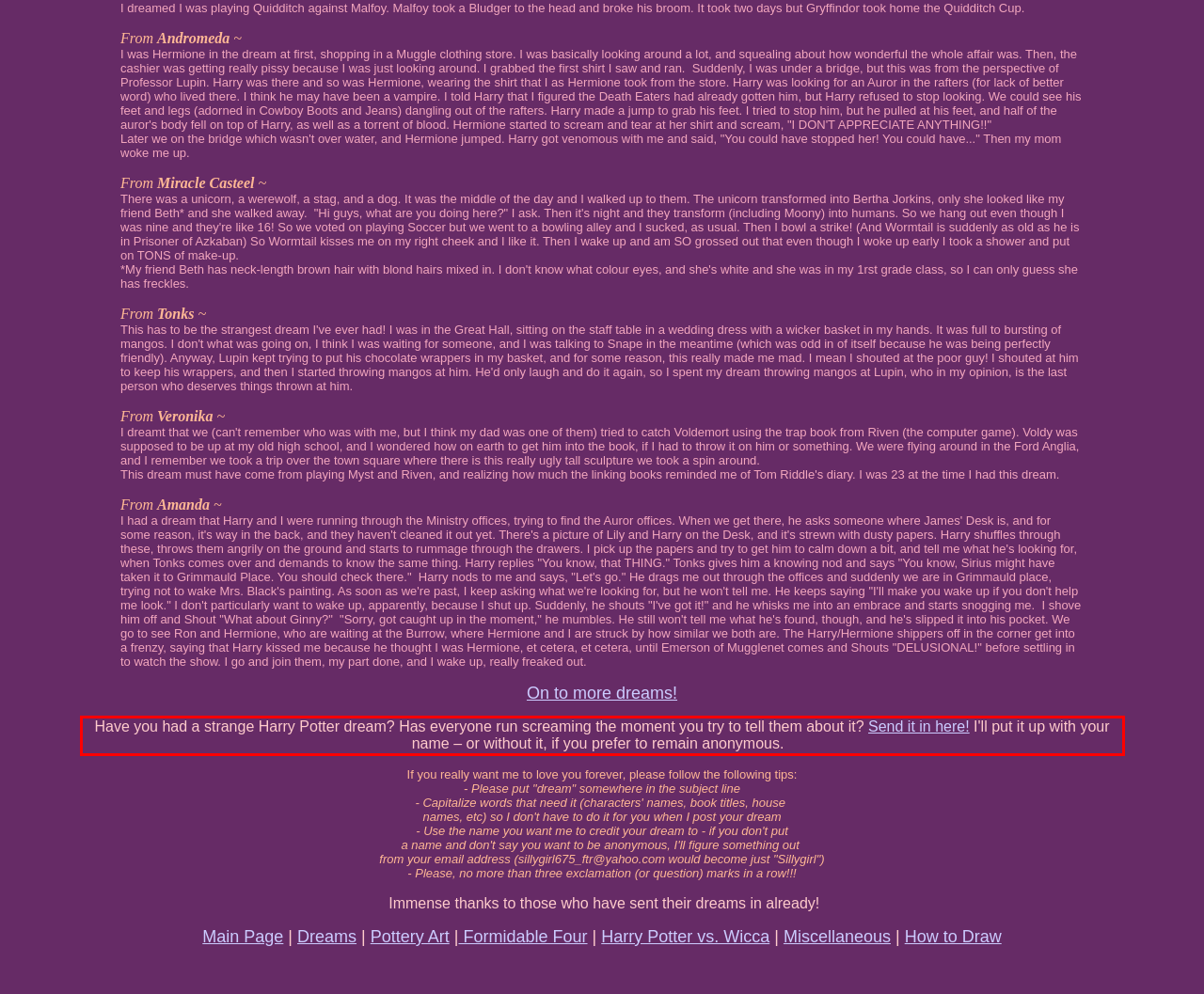Analyze the screenshot of the webpage that features a red bounding box and recognize the text content enclosed within this red bounding box.

Have you had a strange Harry Potter dream? Has everyone run screaming the moment you try to tell them about it? Send it in here! I'll put it up with your name – or without it, if you prefer to remain anonymous.